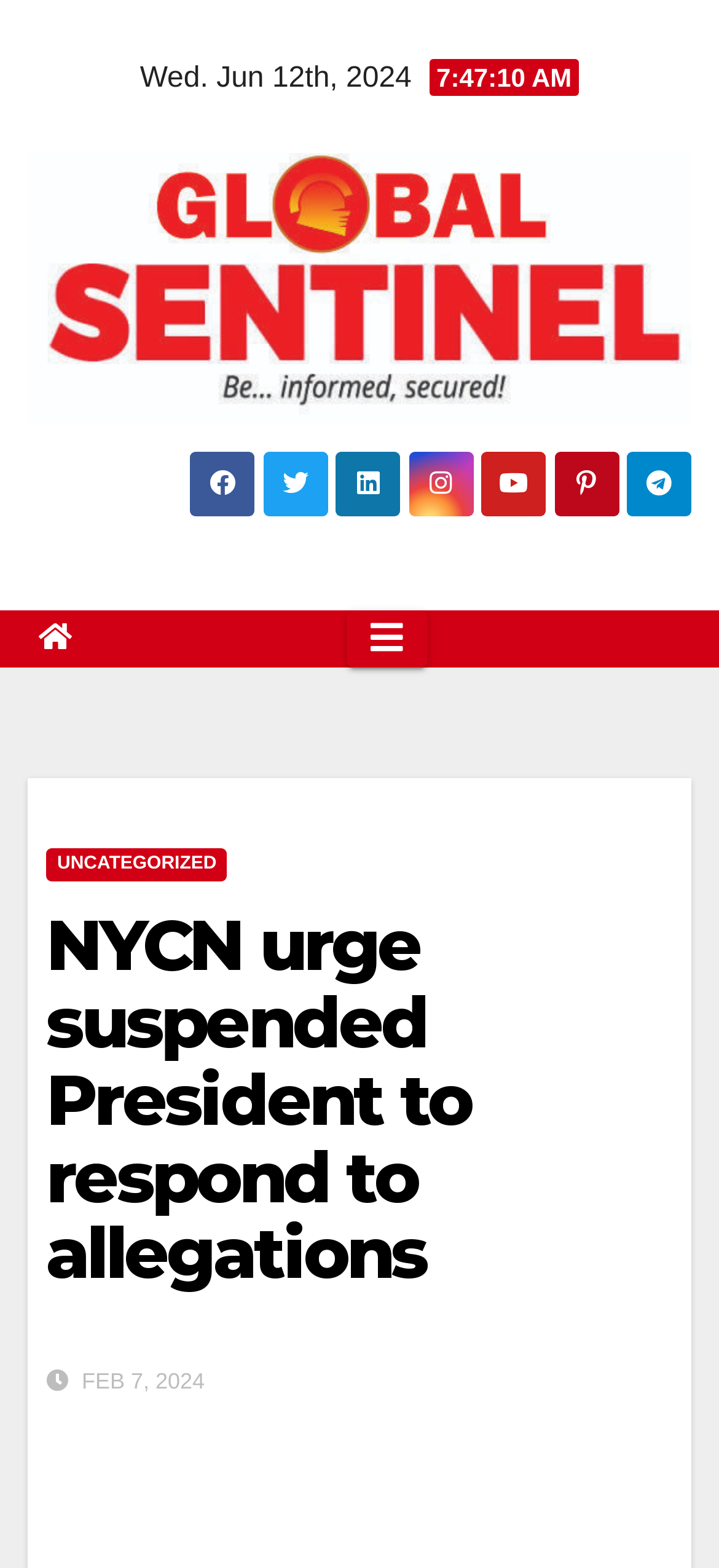What is the date of the news article?
Using the information from the image, give a concise answer in one word or a short phrase.

Wed. Jun 12th, 2024